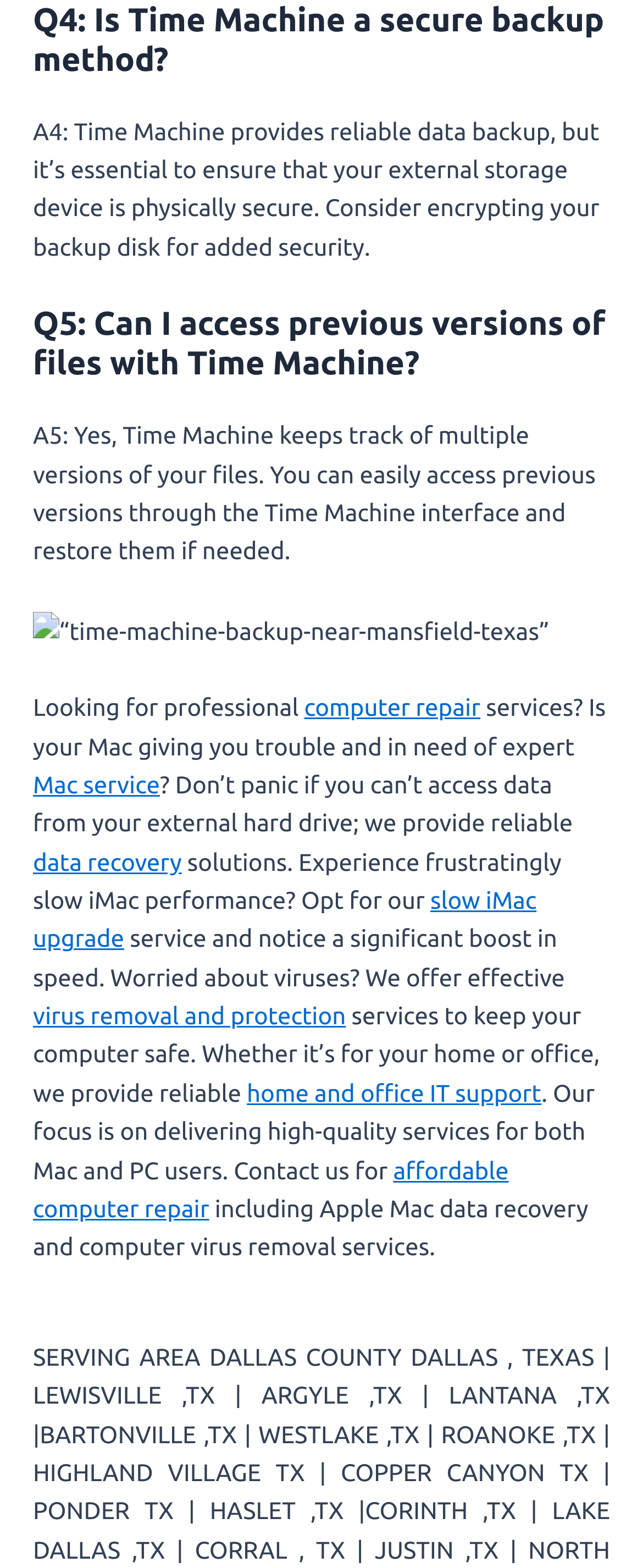Please determine the bounding box of the UI element that matches this description: slow iMac upgrade. The coordinates should be given as (top-left x, top-left y, bottom-right x, bottom-right y), with all values between 0 and 1.

[0.051, 0.565, 0.834, 0.607]